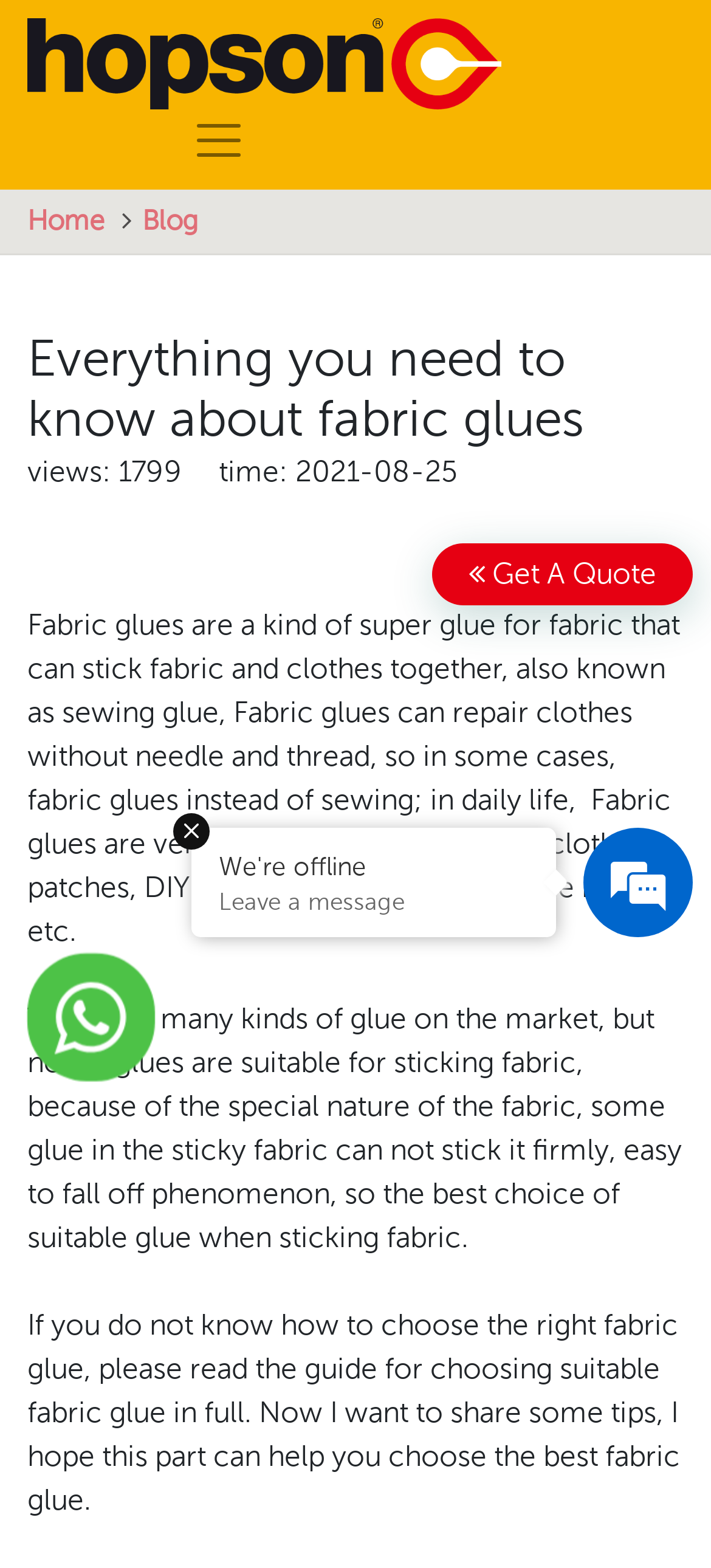Can you give a detailed response to the following question using the information from the image? What is the alternative to sewing in some cases?

According to the webpage, fabric glues can repair clothes without needle and thread, so in some cases, fabric glues can be used instead of sewing.